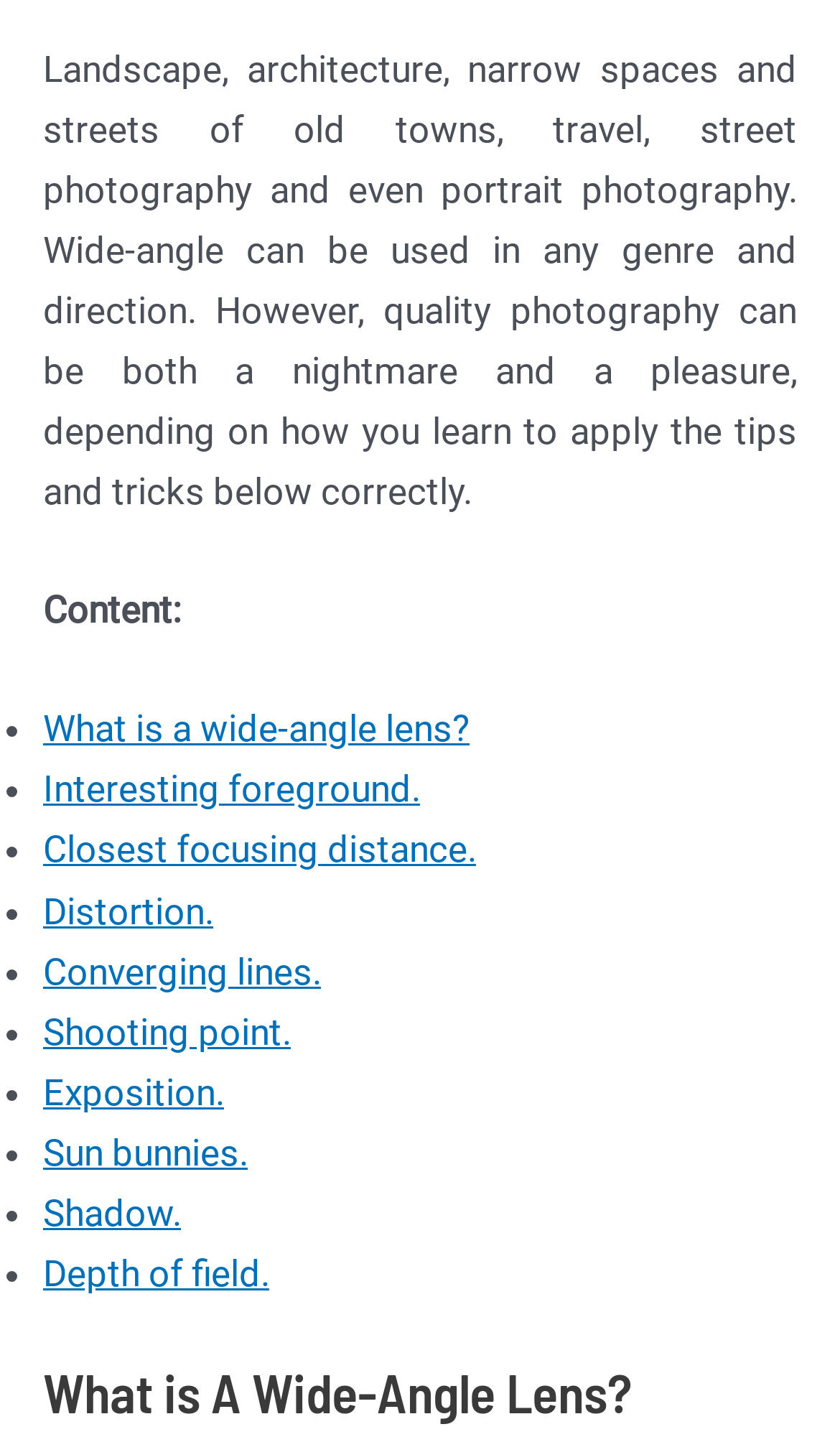Is there a heading on this webpage?
We need a detailed and exhaustive answer to the question. Please elaborate.

Yes, there is a heading on this webpage, which is 'What is A Wide-Angle Lens?' and is located at the bottom of the page.